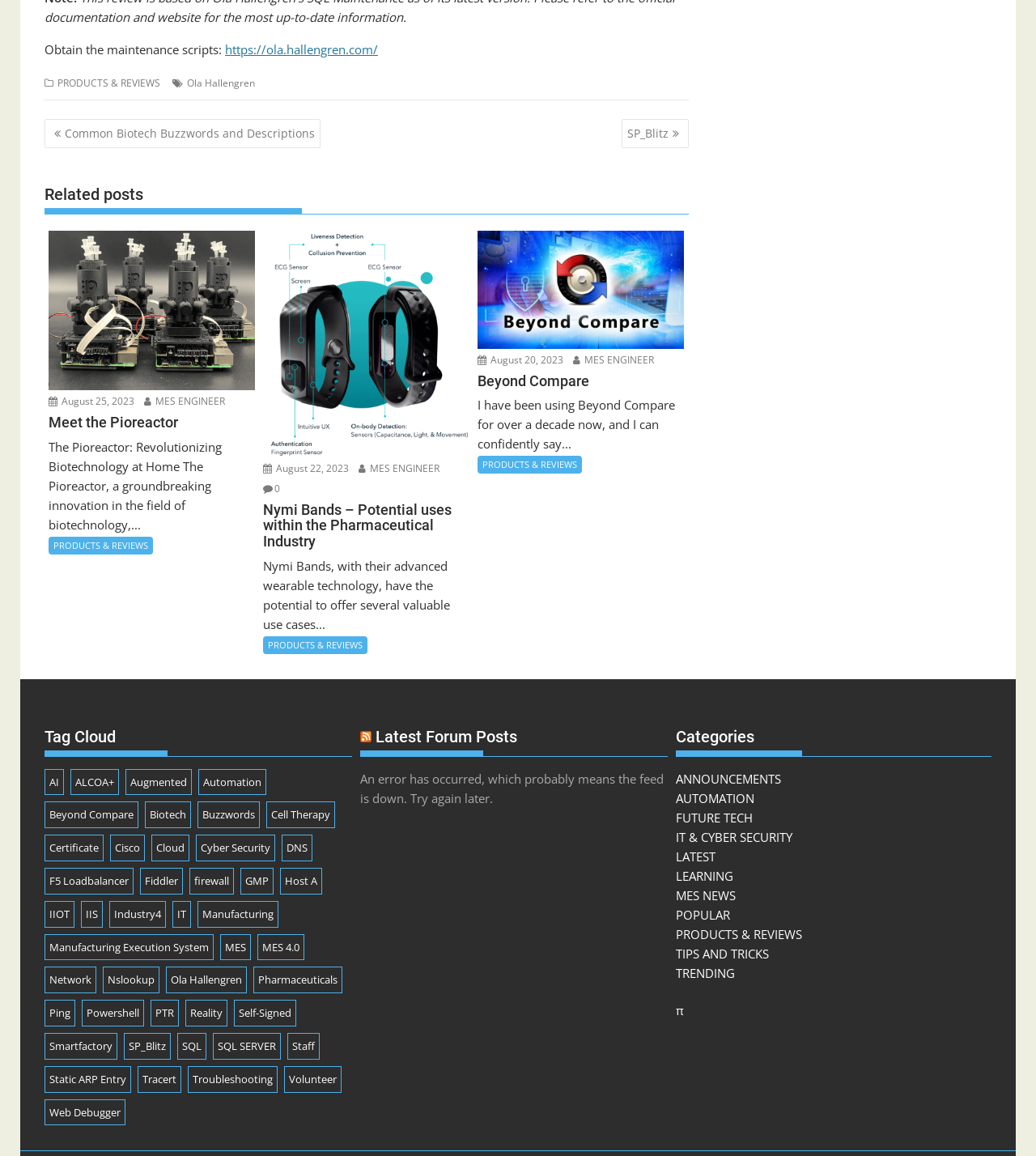Determine the bounding box coordinates of the UI element described below. Use the format (top-left x, top-left y, bottom-right x, bottom-right y) with floating point numbers between 0 and 1: Meet the Pioreactor

[0.047, 0.339, 0.246, 0.373]